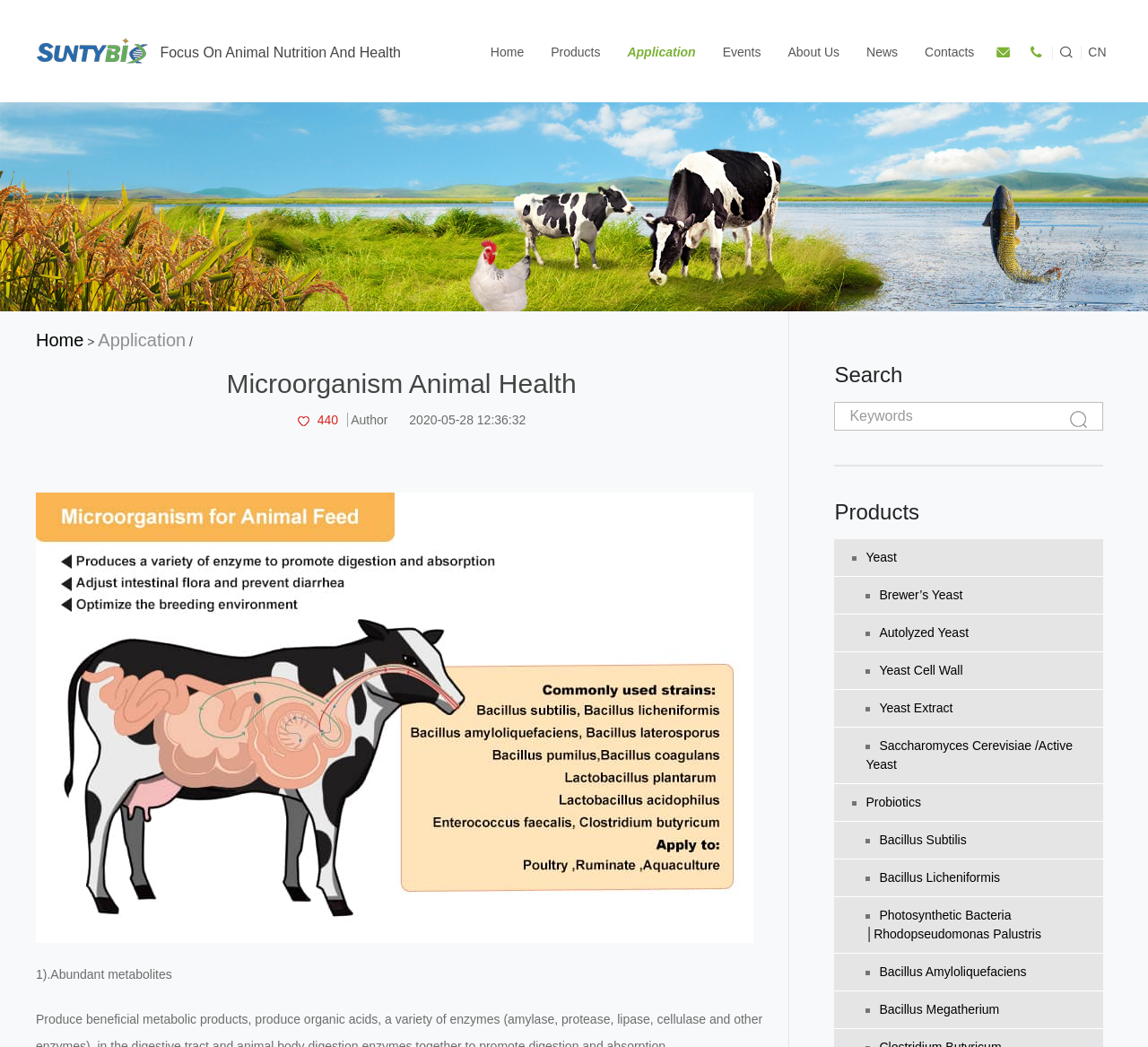What is the purpose of the search bar?
Please elaborate on the answer to the question with detailed information.

The search bar is located in the top-right corner of the webpage, and it has a static text element next to it that says 'Keywords'. This suggests that the purpose of the search bar is to search for specific keywords related to the products or services offered by the company.